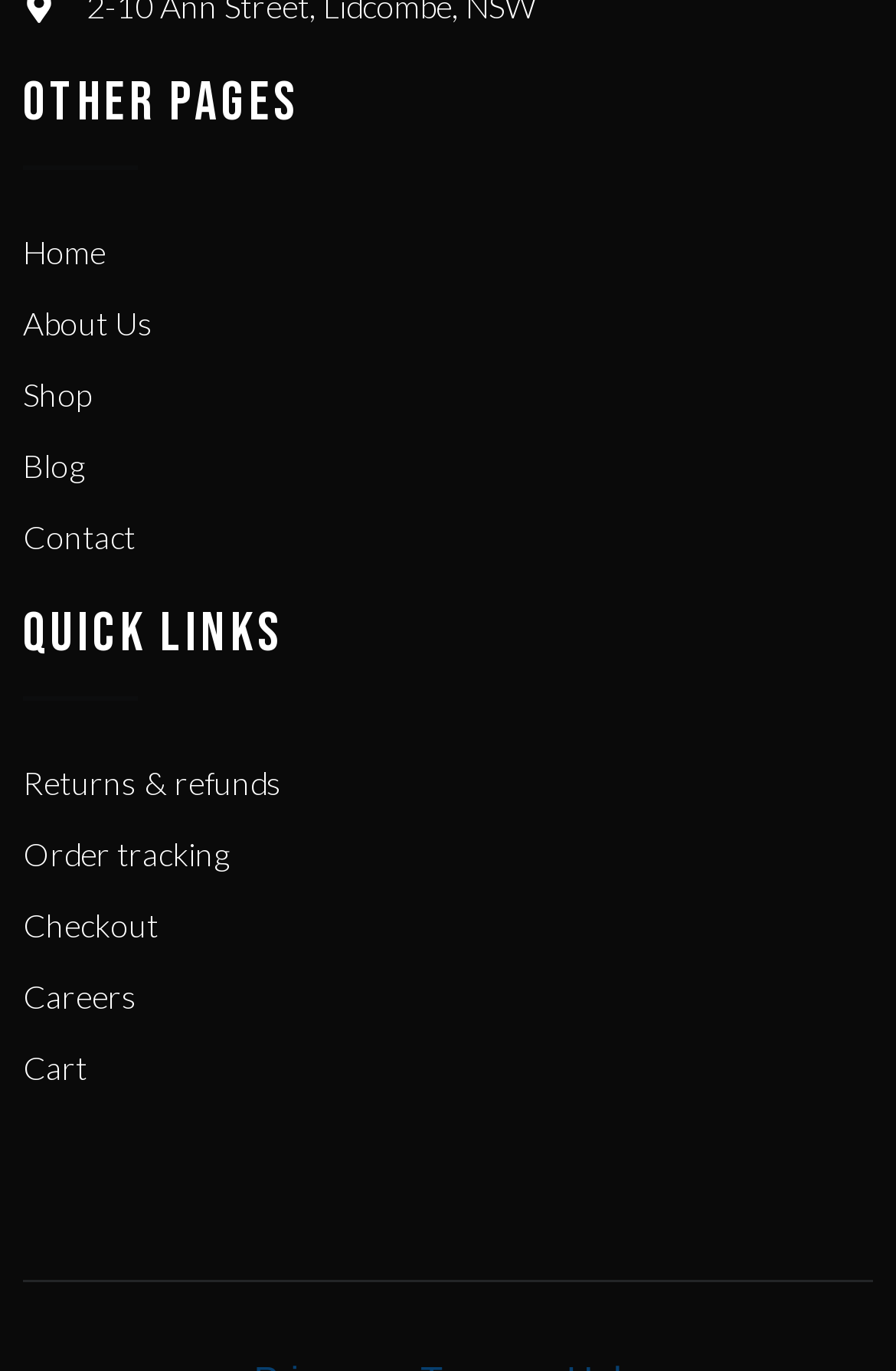Pinpoint the bounding box coordinates of the clickable area needed to execute the instruction: "contact us". The coordinates should be specified as four float numbers between 0 and 1, i.e., [left, top, right, bottom].

[0.026, 0.374, 0.974, 0.41]